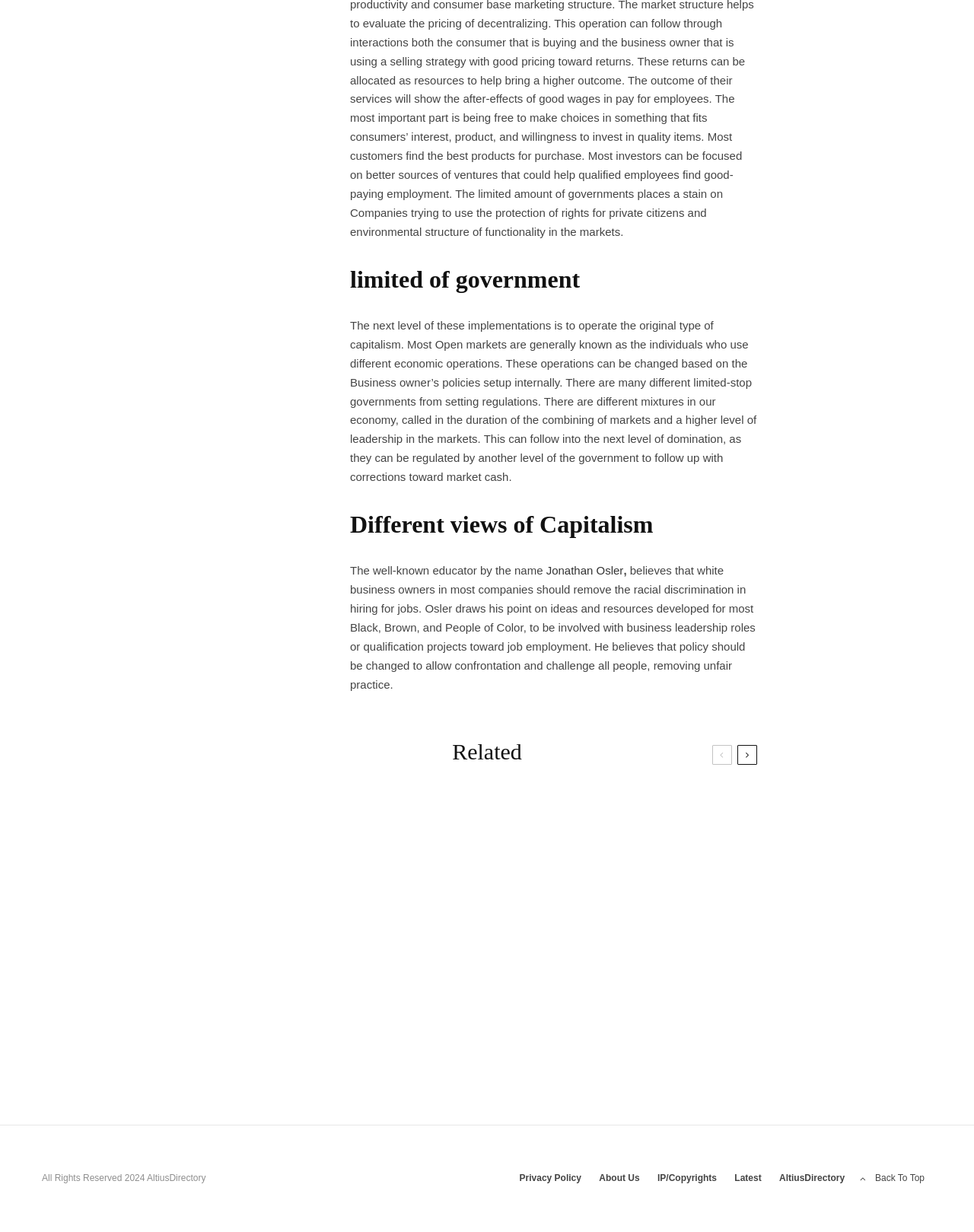Please find the bounding box coordinates in the format (top-left x, top-left y, bottom-right x, bottom-right y) for the given element description. Ensure the coordinates are floating point numbers between 0 and 1. Description: Back To Top

[0.875, 0.796, 0.957, 0.808]